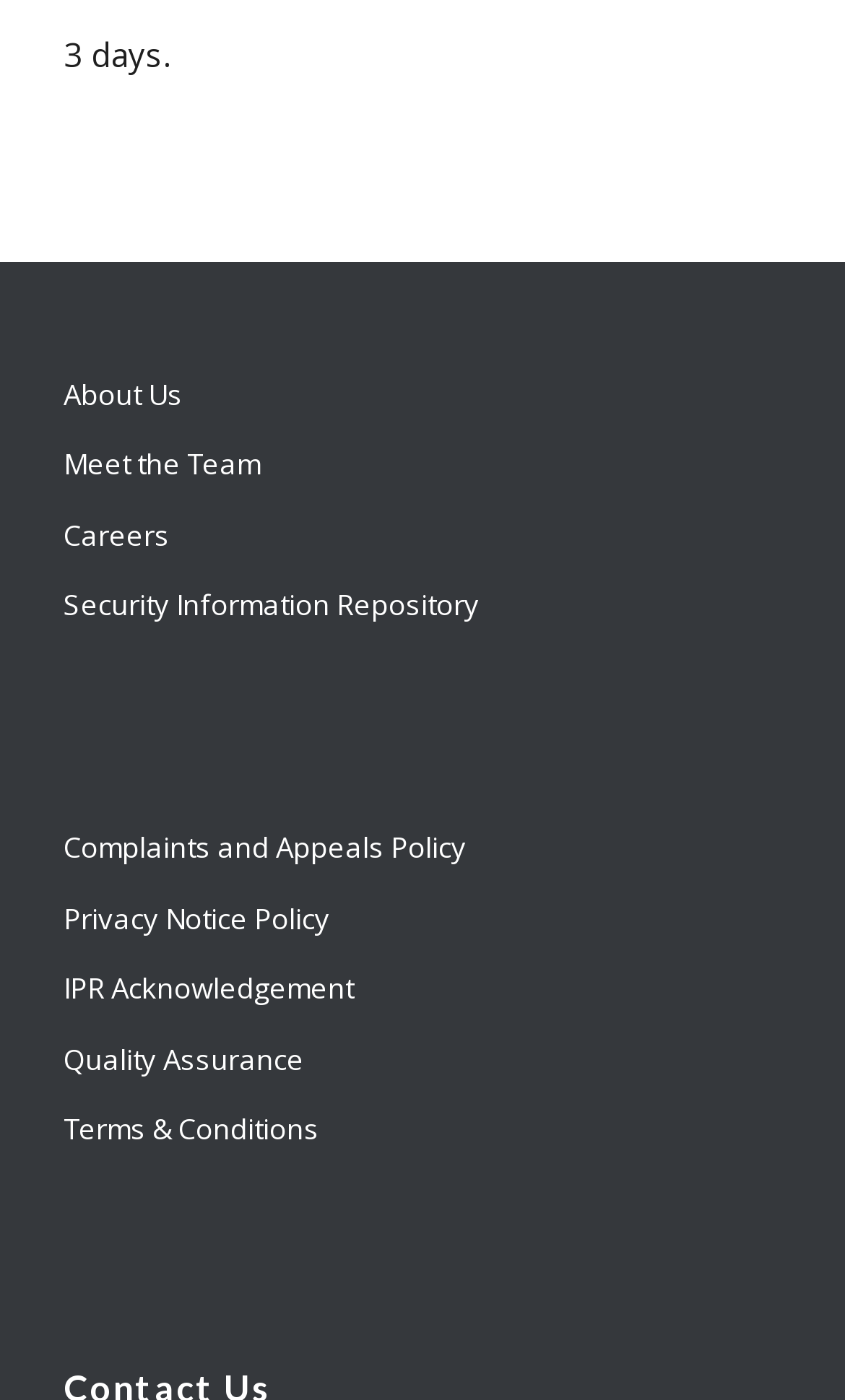Please specify the coordinates of the bounding box for the element that should be clicked to carry out this instruction: "read complaints and appeals policy". The coordinates must be four float numbers between 0 and 1, formatted as [left, top, right, bottom].

[0.075, 0.582, 0.925, 0.633]